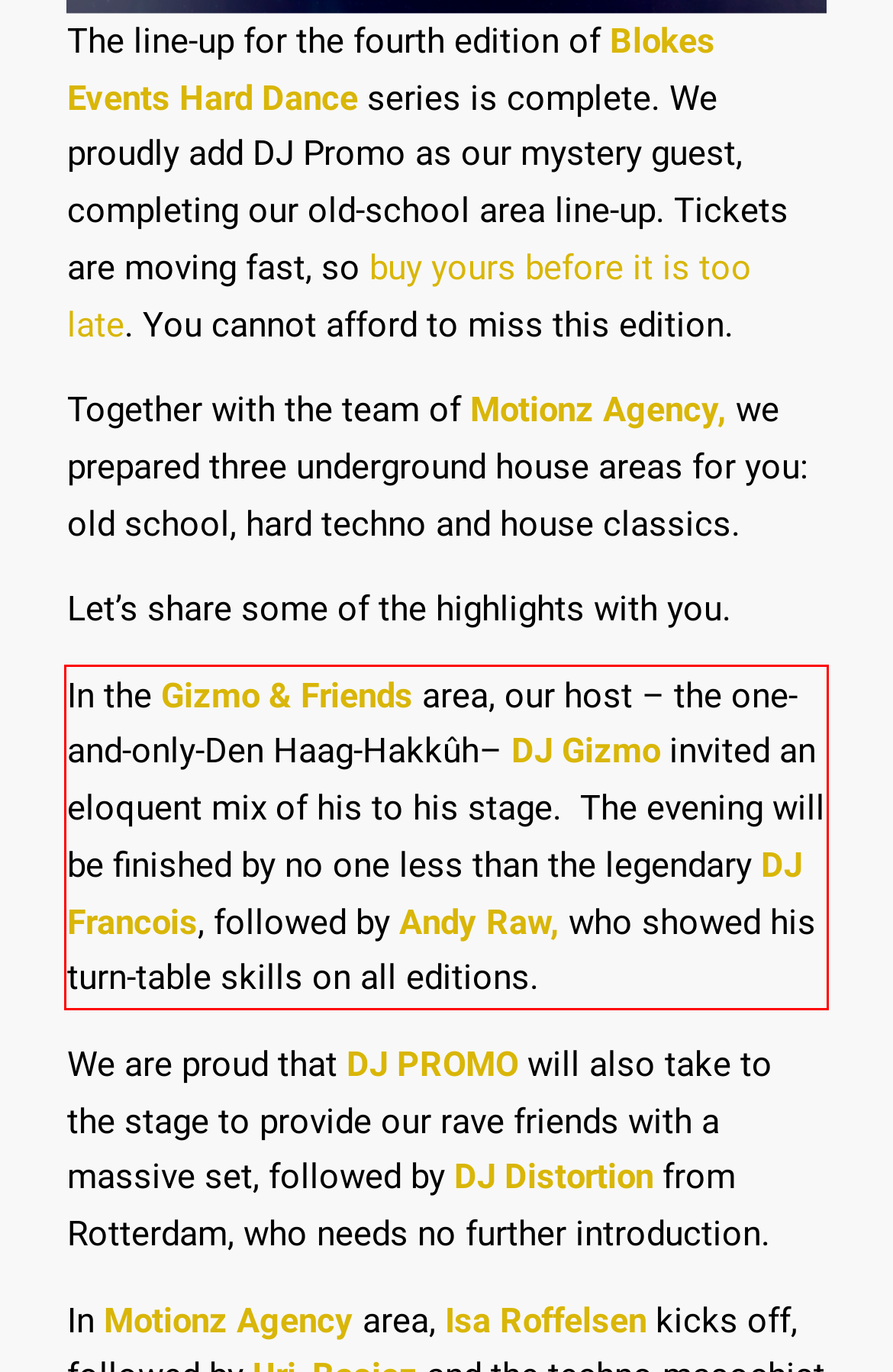Please perform OCR on the text content within the red bounding box that is highlighted in the provided webpage screenshot.

In the Gizmo & Friends area, our host – the one-and-only-Den Haag-Hakkûh– DJ Gizmo invited an eloquent mix of his to his stage. The evening will be finished by no one less than the legendary DJ Francois, followed by Andy Raw, who showed his turn-table skills on all editions.